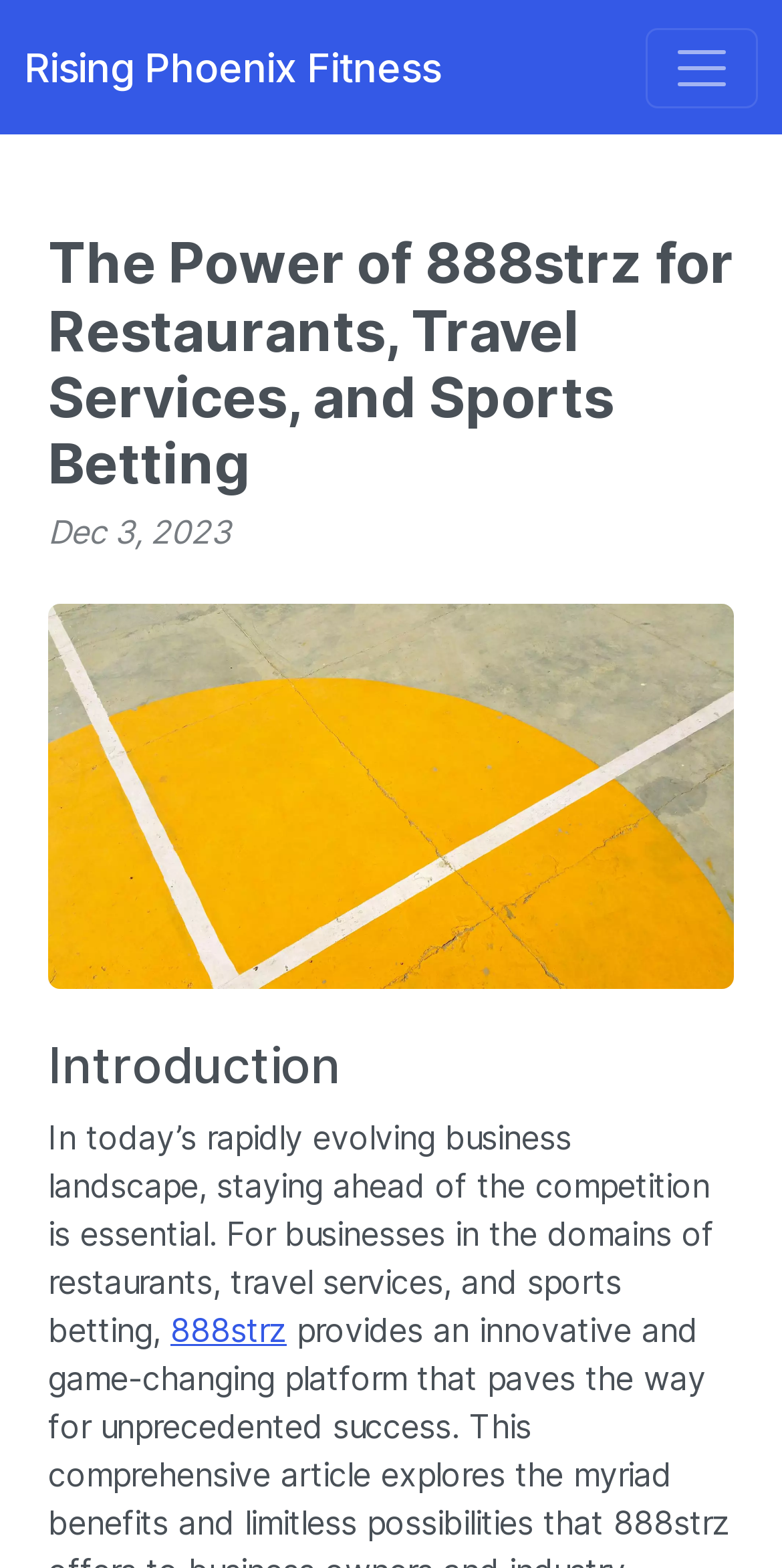Please extract the primary headline from the webpage.

The Power of 888strz for Restaurants, Travel Services, and Sports Betting